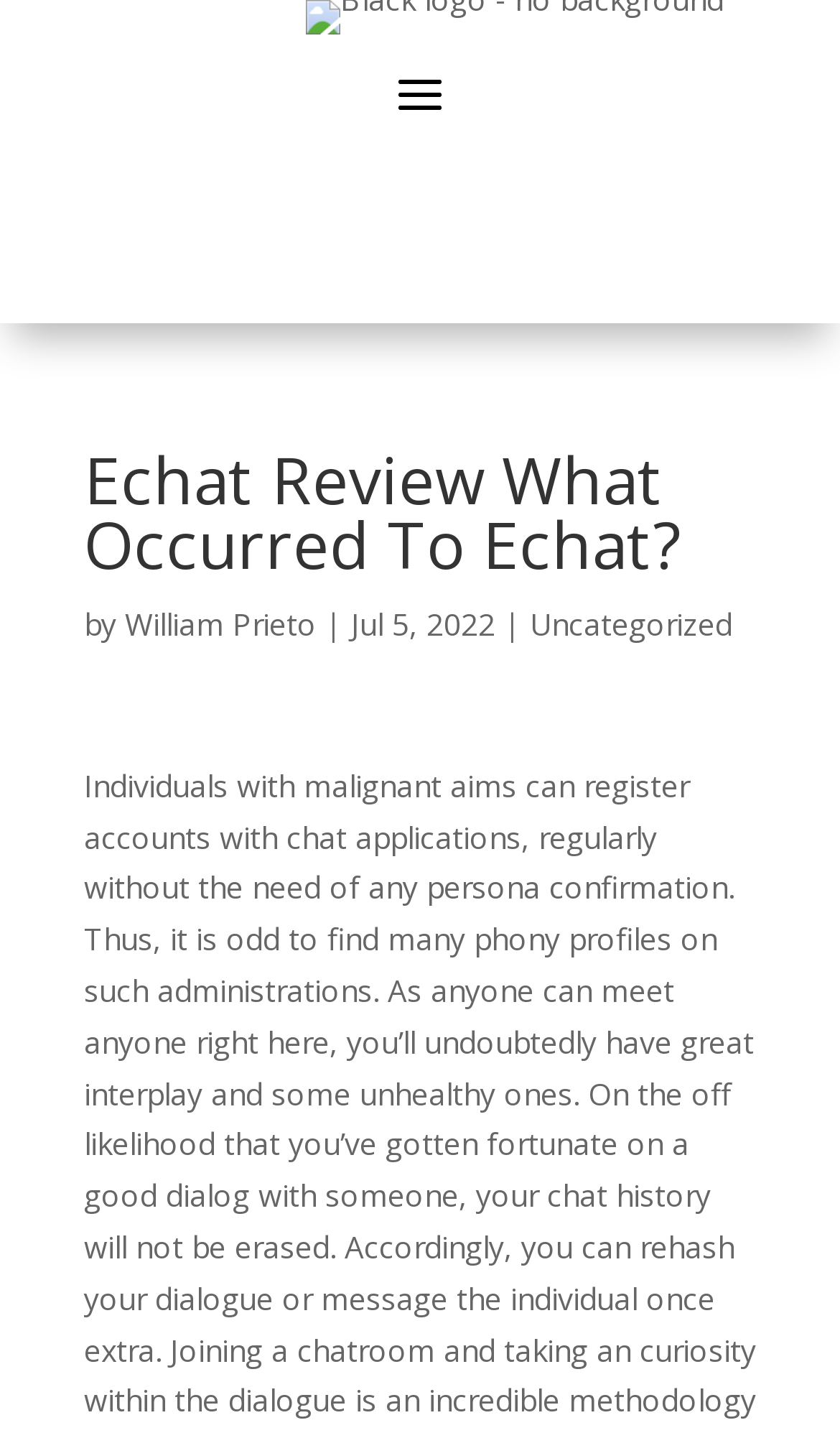What is the background color of the logo?
Identify the answer in the screenshot and reply with a single word or phrase.

No background